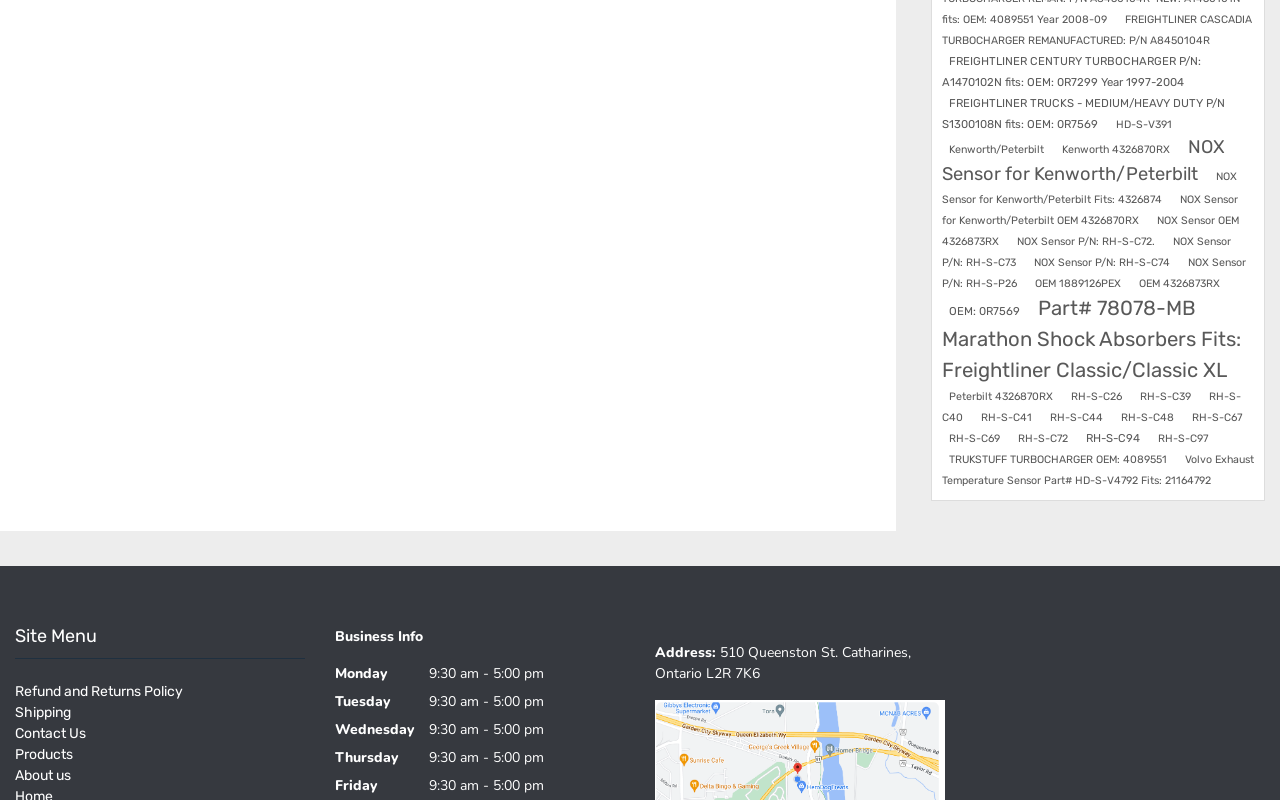Can you specify the bounding box coordinates of the area that needs to be clicked to fulfill the following instruction: "Click the HELP link"?

None